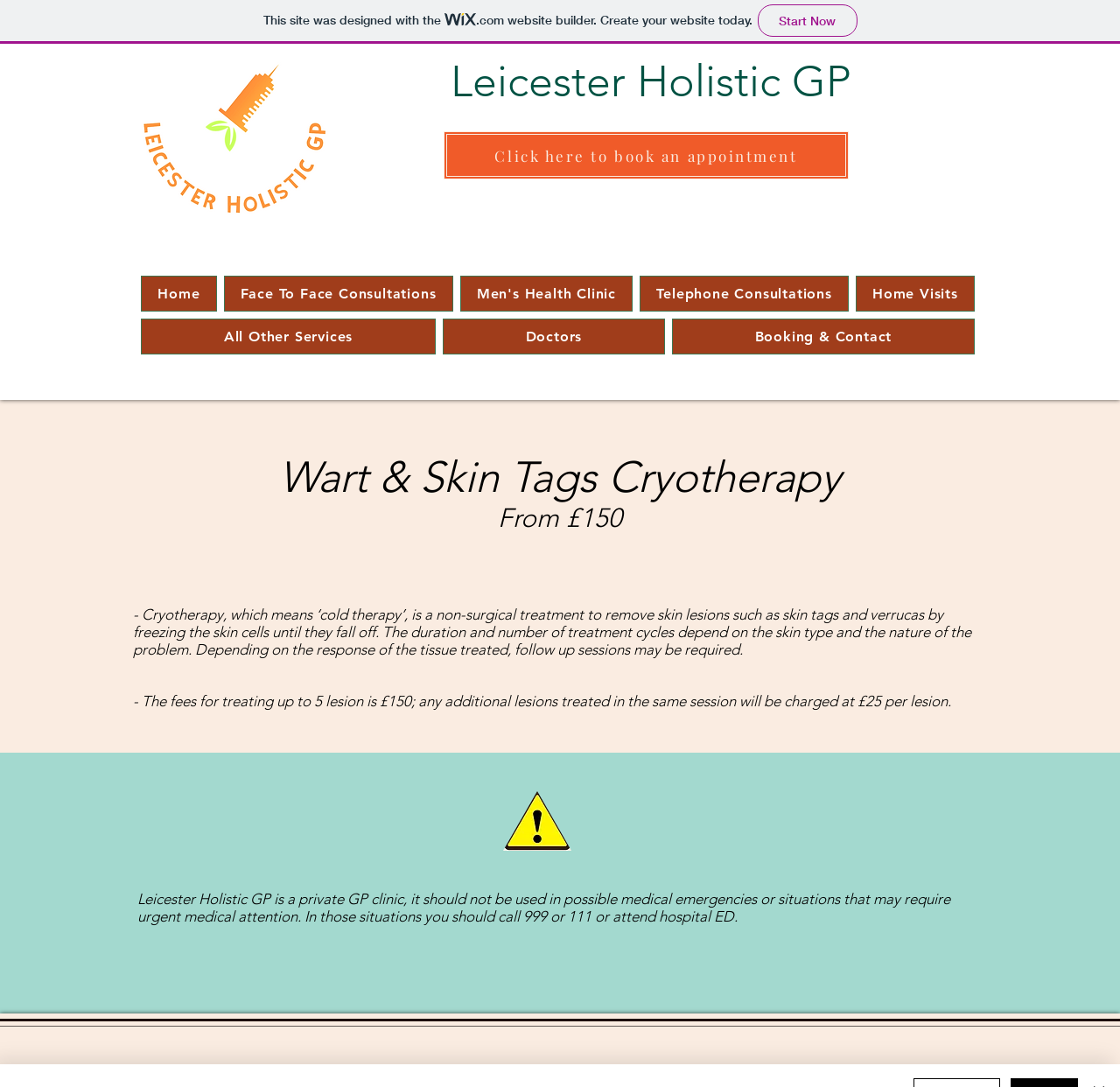Please specify the coordinates of the bounding box for the element that should be clicked to carry out this instruction: "View the thread starter's profile". The coordinates must be four float numbers between 0 and 1, formatted as [left, top, right, bottom].

None